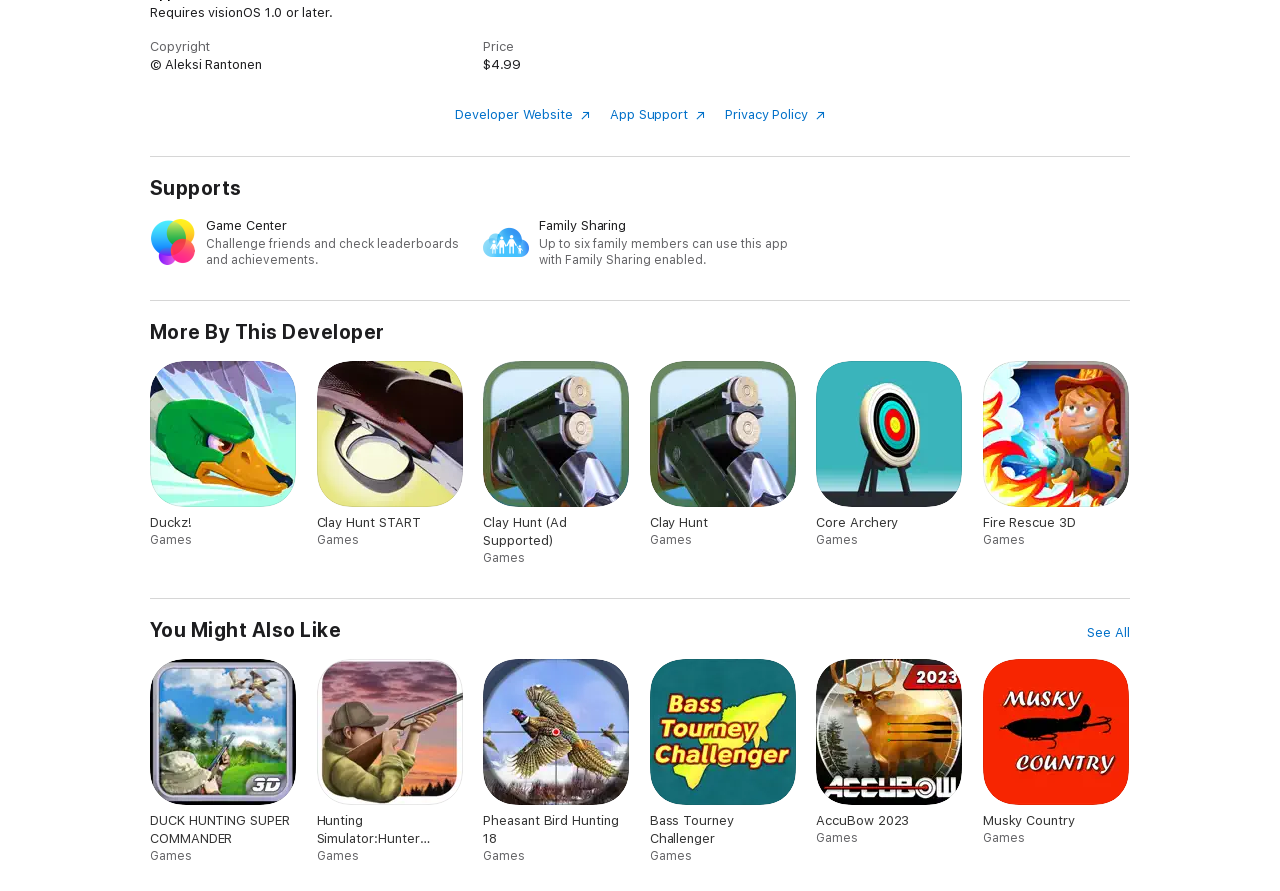Please answer the following question using a single word or phrase: 
What is the name of the developer?

Duckz!